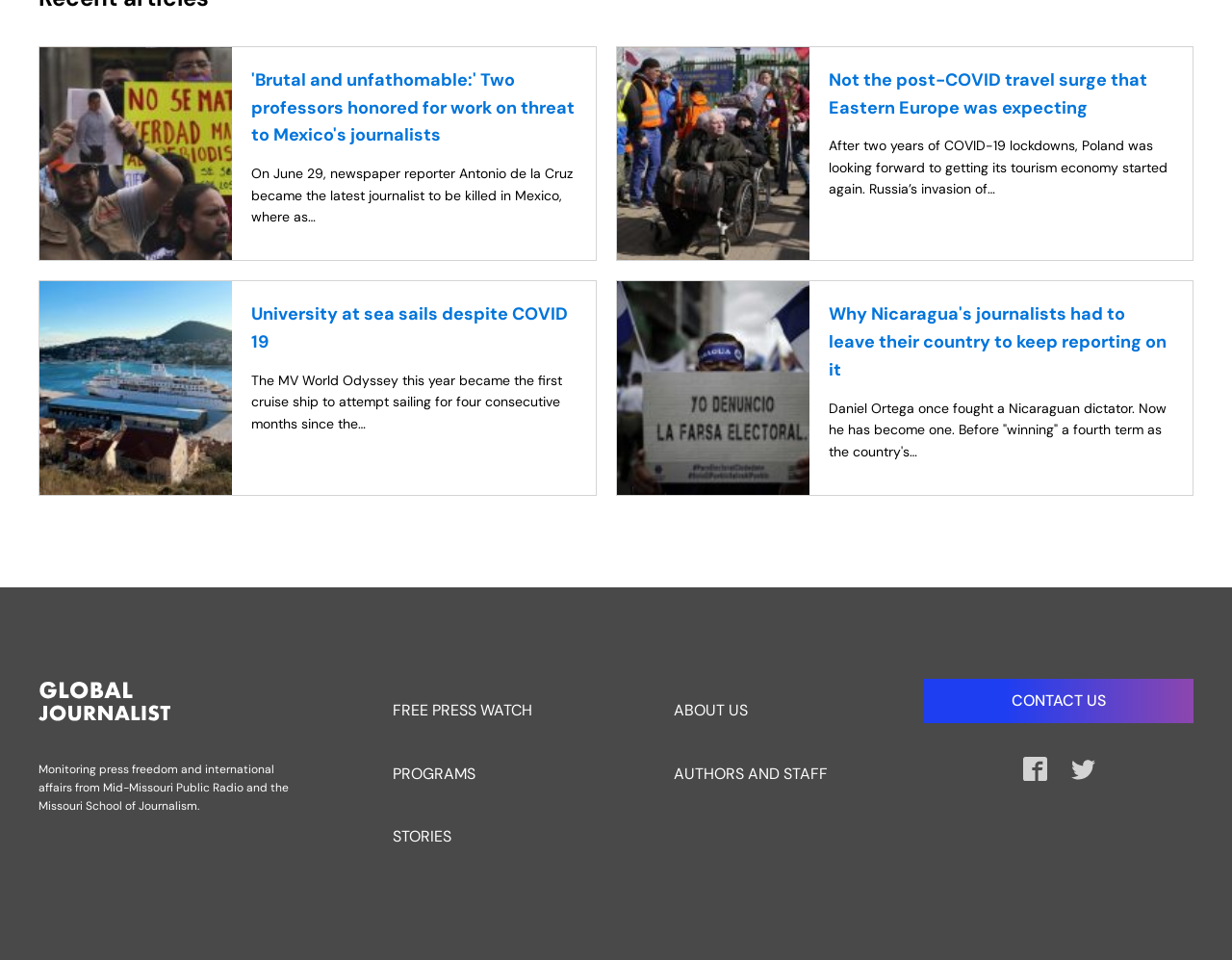Please locate the bounding box coordinates for the element that should be clicked to achieve the following instruction: "Read about 'Brutal and unfathomable:' Two professors honored for work on threat to Mexico's journalists". Ensure the coordinates are given as four float numbers between 0 and 1, i.e., [left, top, right, bottom].

[0.204, 0.069, 0.468, 0.156]